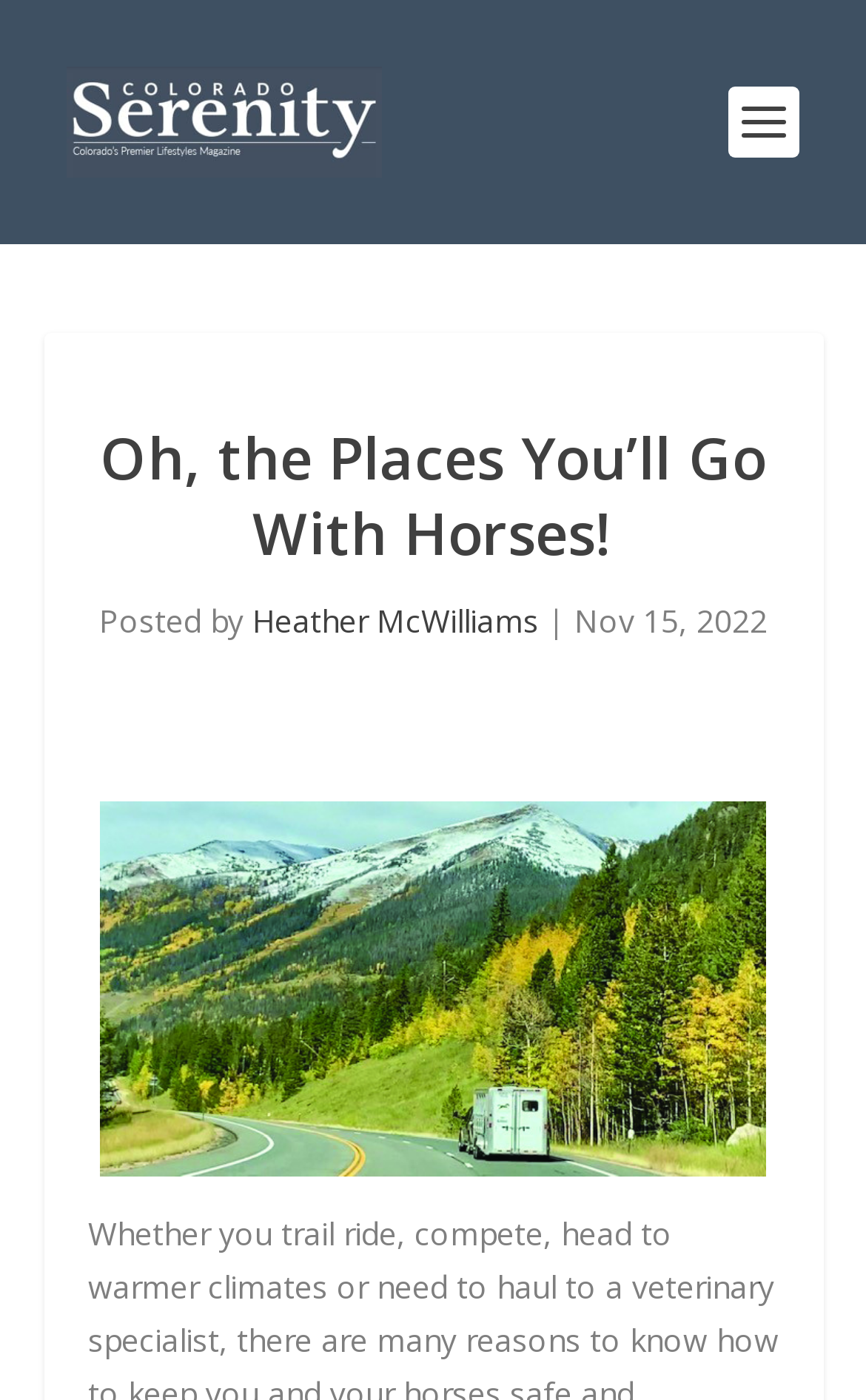Use a single word or phrase to answer the question: 
What is the main image about?

Horse Trailer driving in mountains